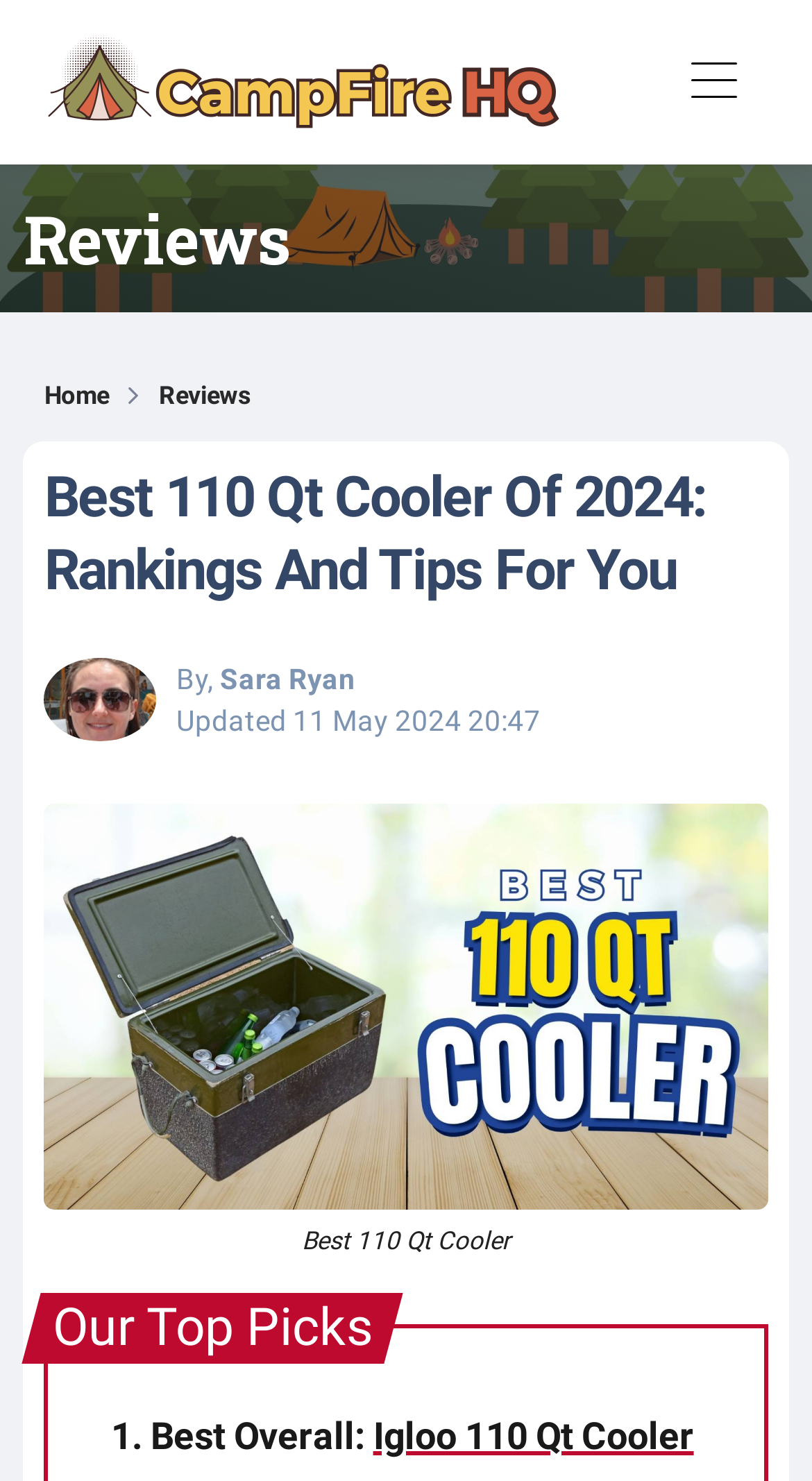Refer to the image and answer the question with as much detail as possible: Who is the author of the article?

I looked for the author's name on the webpage and found it next to the image of Sara Ryan, which is located below the main heading.